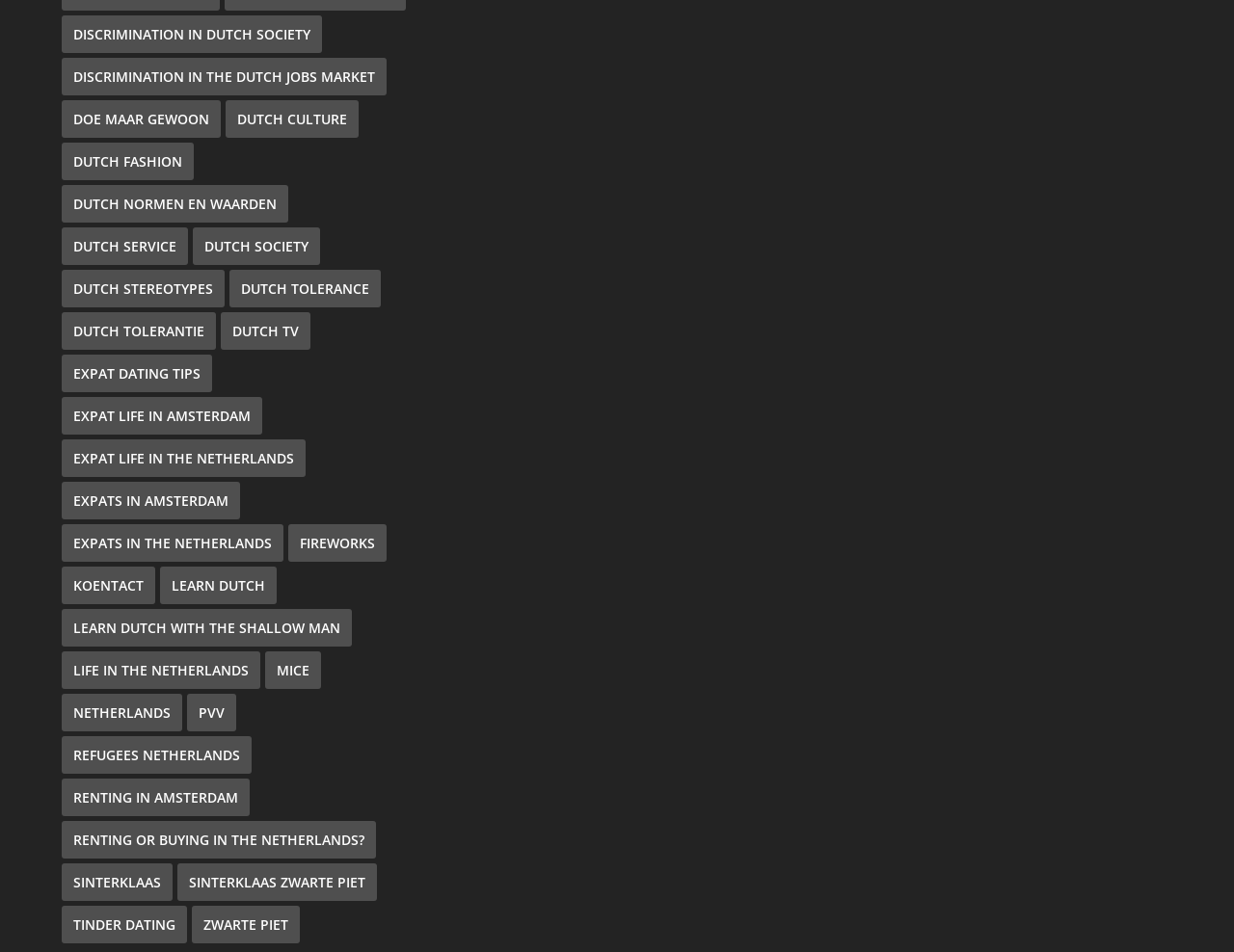Could you provide the bounding box coordinates for the portion of the screen to click to complete this instruction: "Explore 'SINTERKLAAS'"?

[0.05, 0.917, 0.14, 0.956]